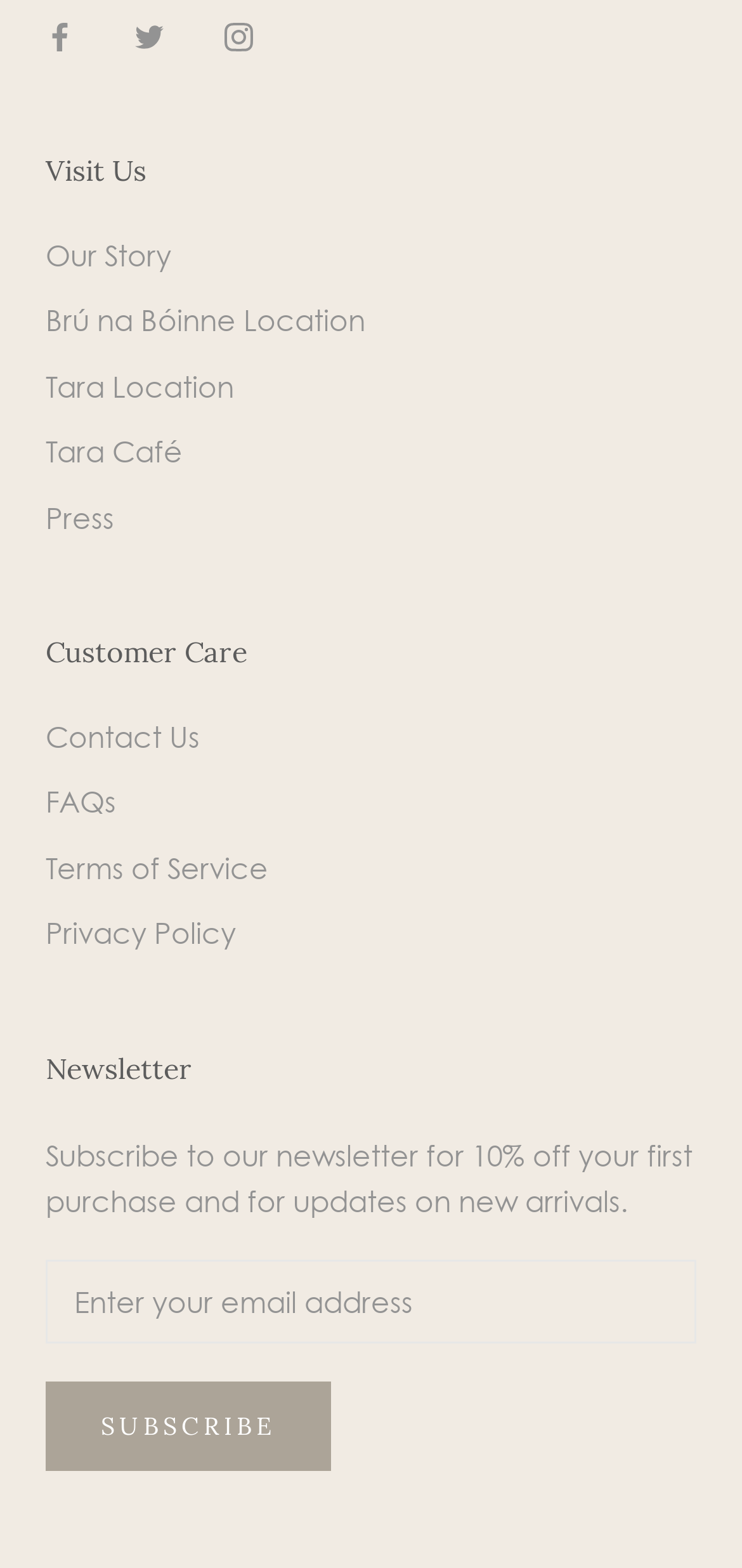Locate the bounding box coordinates of the element that should be clicked to execute the following instruction: "Subscribe to the newsletter".

[0.062, 0.881, 0.447, 0.938]